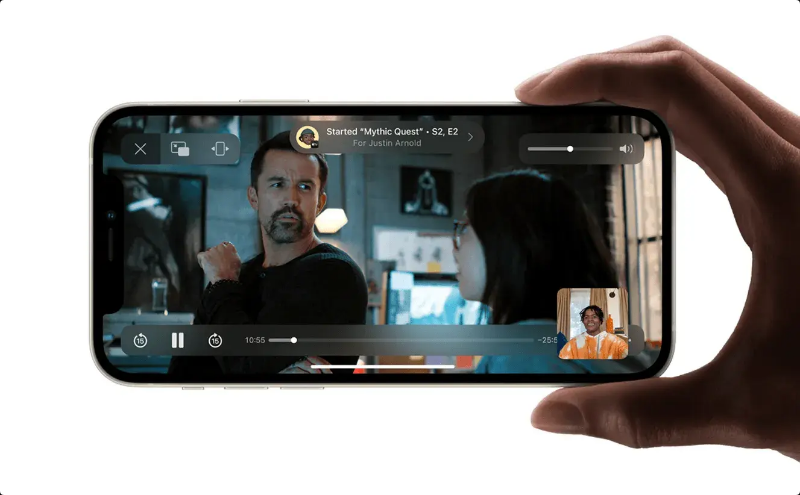Can you give a detailed response to the following question using the information from the image? How many characters are engaged in a conversation?

I can see the scene from 'Mythic Quest' on the smartphone screen, and it shows two characters engaged in a conversation.